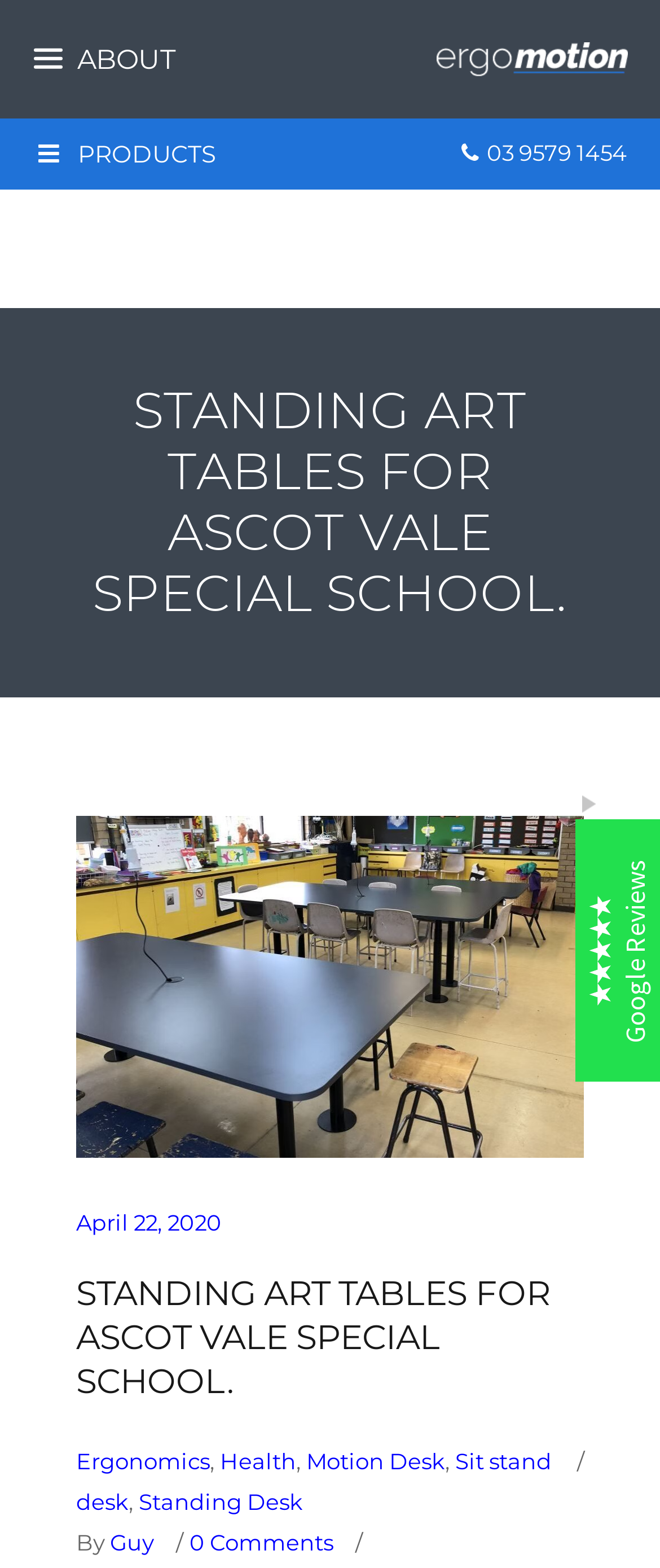Can you find the bounding box coordinates for the element that needs to be clicked to execute this instruction: "Visit the 'ABOUT' page"? The coordinates should be given as four float numbers between 0 and 1, i.e., [left, top, right, bottom].

[0.05, 0.024, 0.265, 0.051]